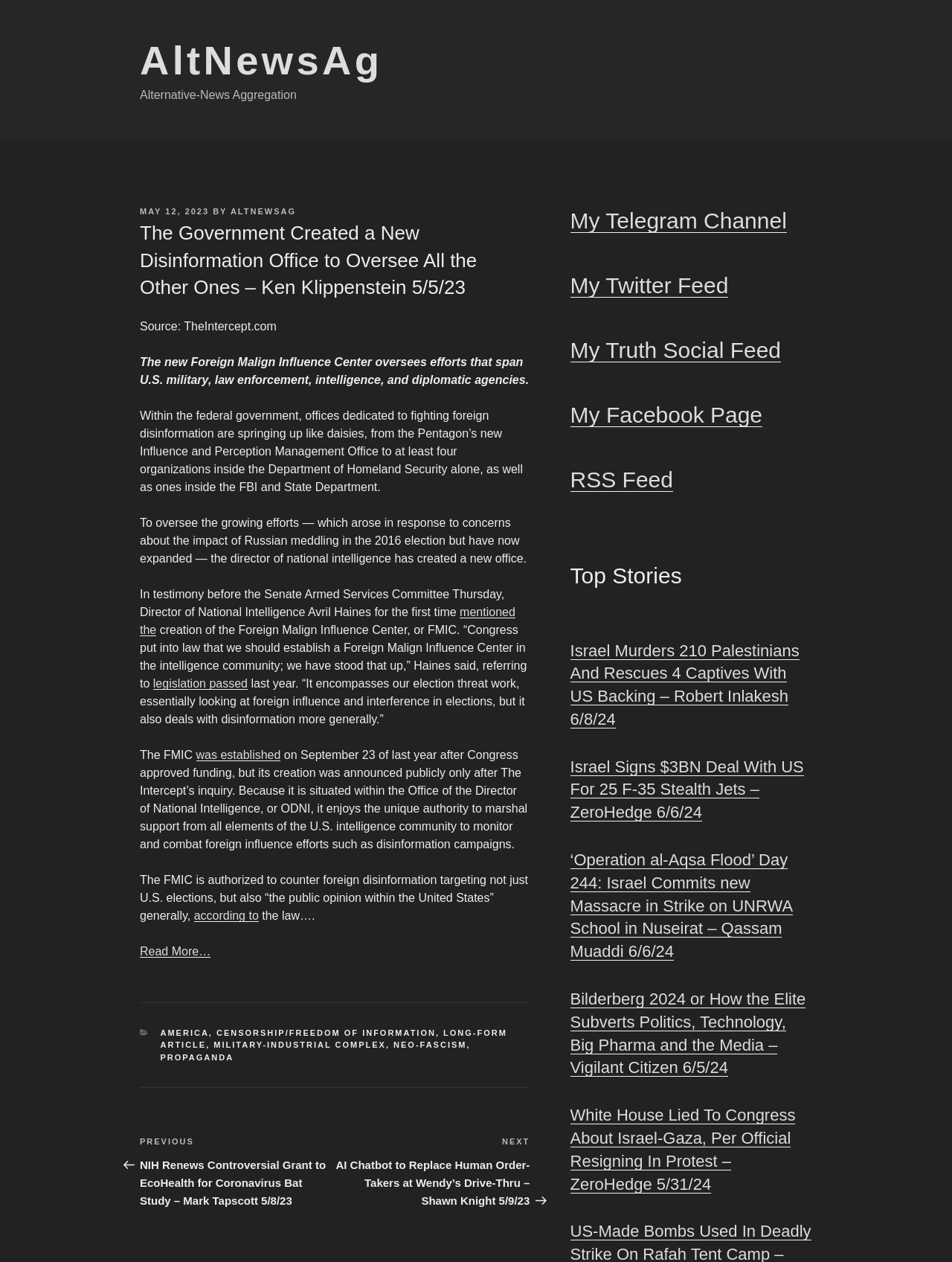Respond with a single word or phrase to the following question:
What is the topic of the article?

Disinformation Office